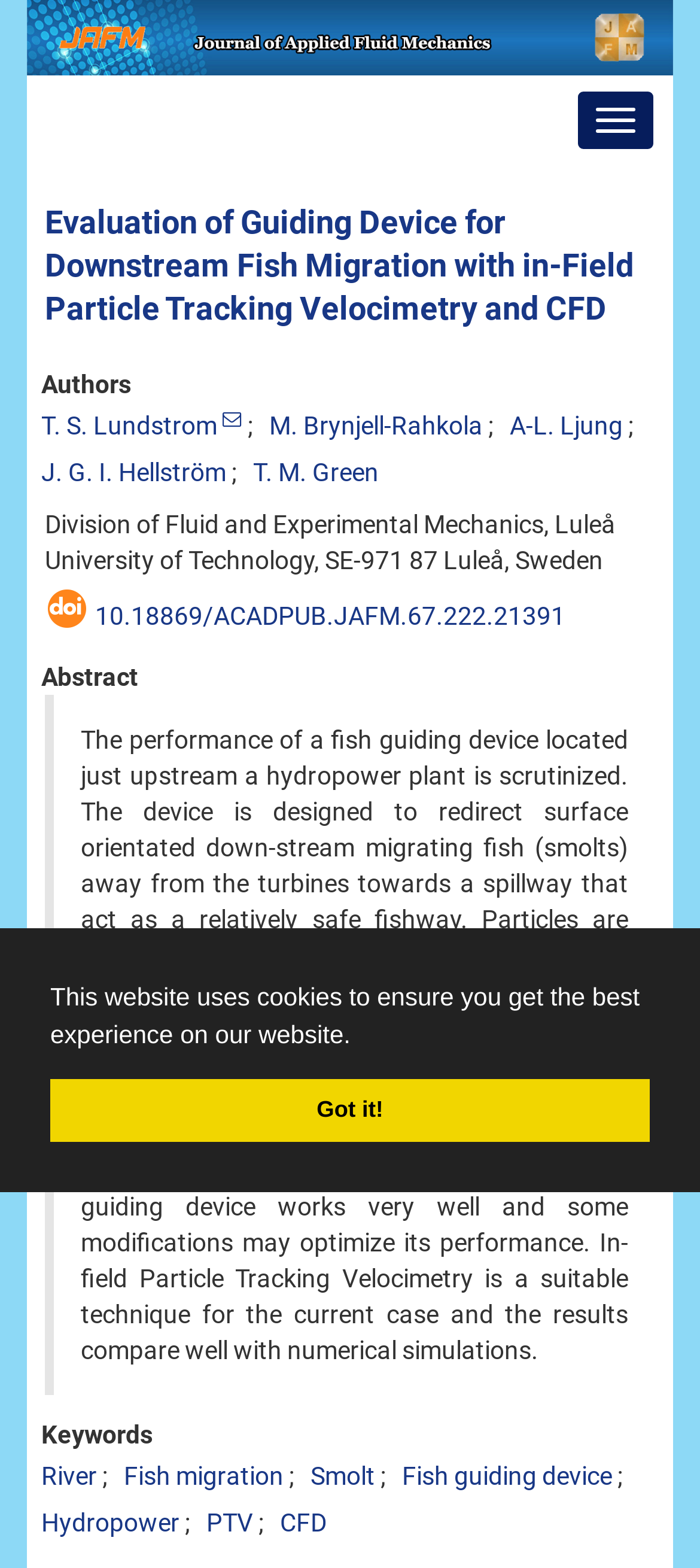Can you locate the main headline on this webpage and provide its text content?

Evaluation of Guiding Device for Downstream Fish Migration with in-Field Particle Tracking Velocimetry and CFD